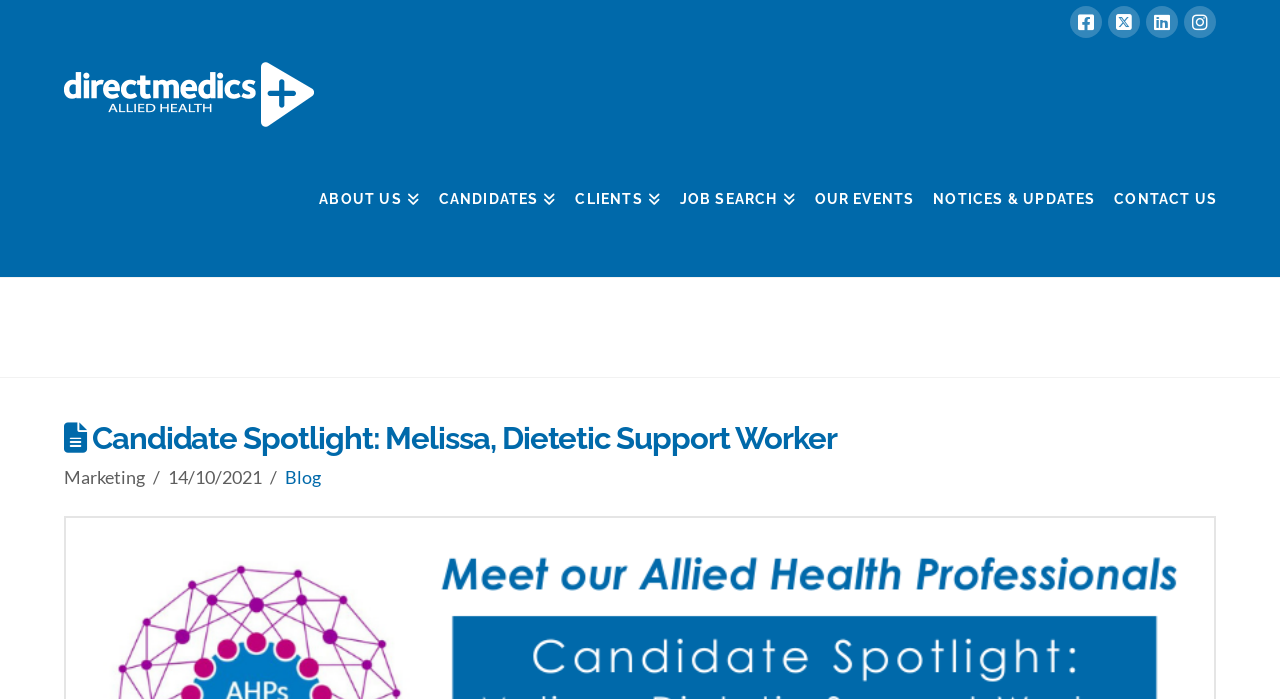Determine the bounding box coordinates of the clickable element to achieve the following action: 'check the blog'. Provide the coordinates as four float values between 0 and 1, formatted as [left, top, right, bottom].

[0.223, 0.666, 0.251, 0.698]